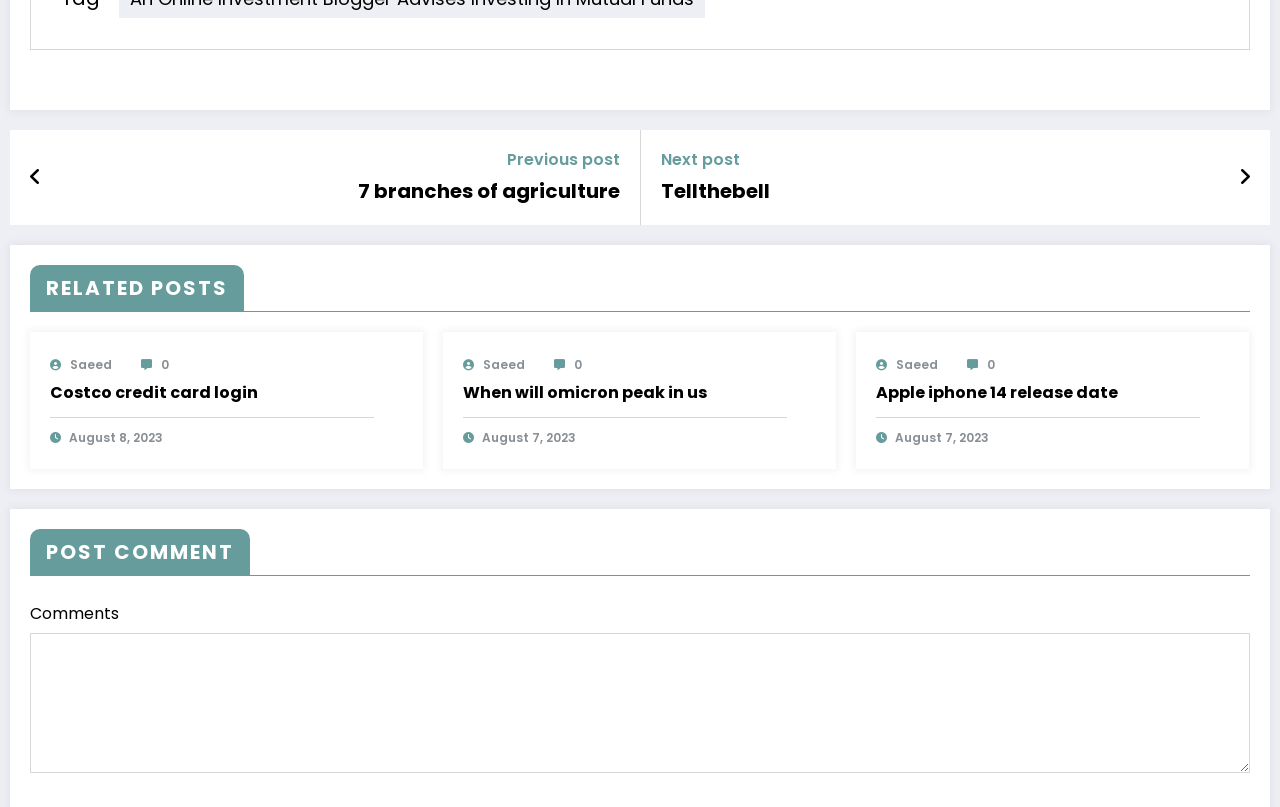Please provide a short answer using a single word or phrase for the question:
What is the purpose of the textbox at the bottom of the page?

To leave a comment